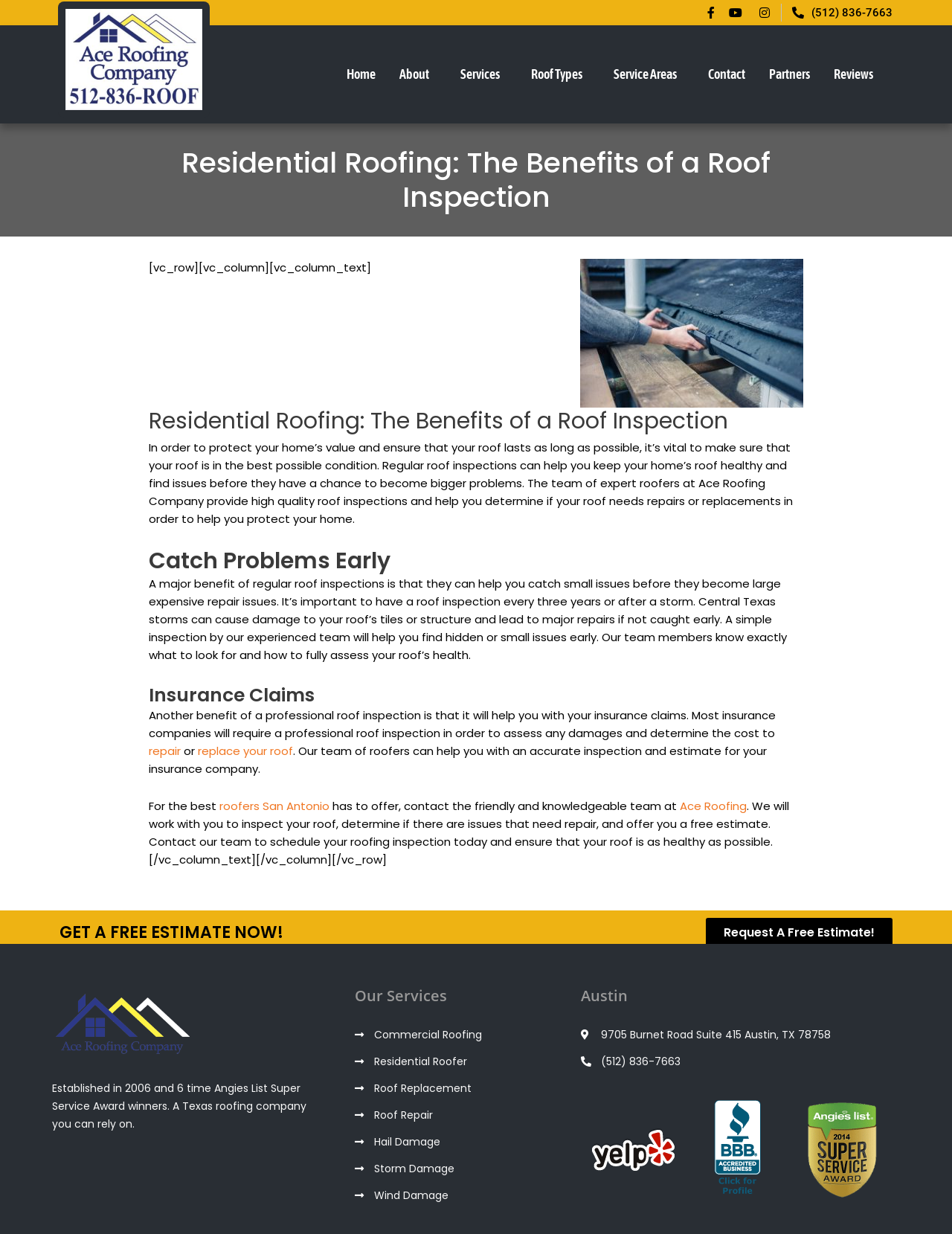What is the recommended frequency for roof inspections?
Can you provide a detailed and comprehensive answer to the question?

I found this answer by reading the section 'Catch Problems Early' on the webpage, which recommends having a roof inspection every three years or after a storm to catch small issues before they become large expensive repair issues.